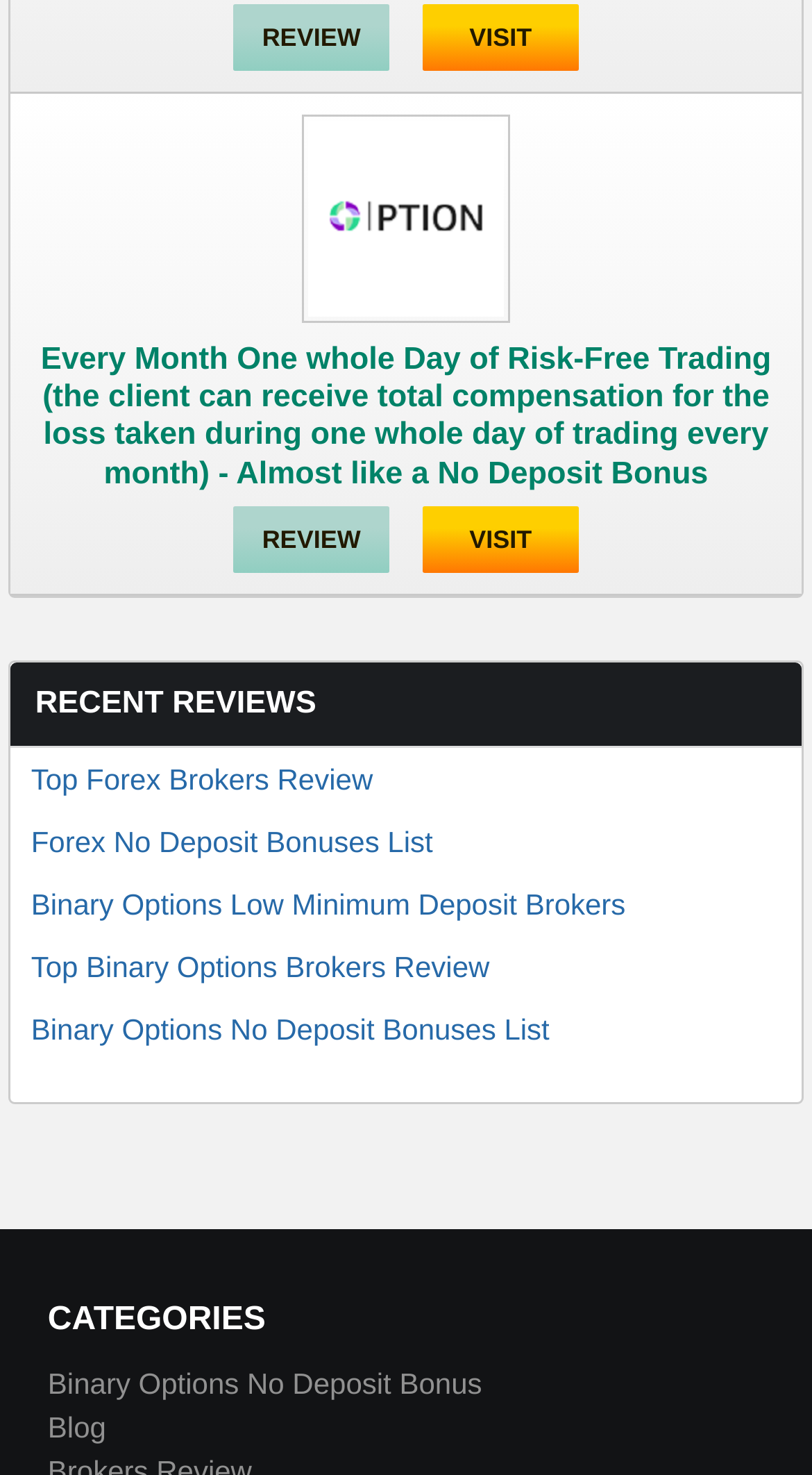Find and indicate the bounding box coordinates of the region you should select to follow the given instruction: "Read about Top Forex Brokers Review".

[0.038, 0.517, 0.459, 0.54]